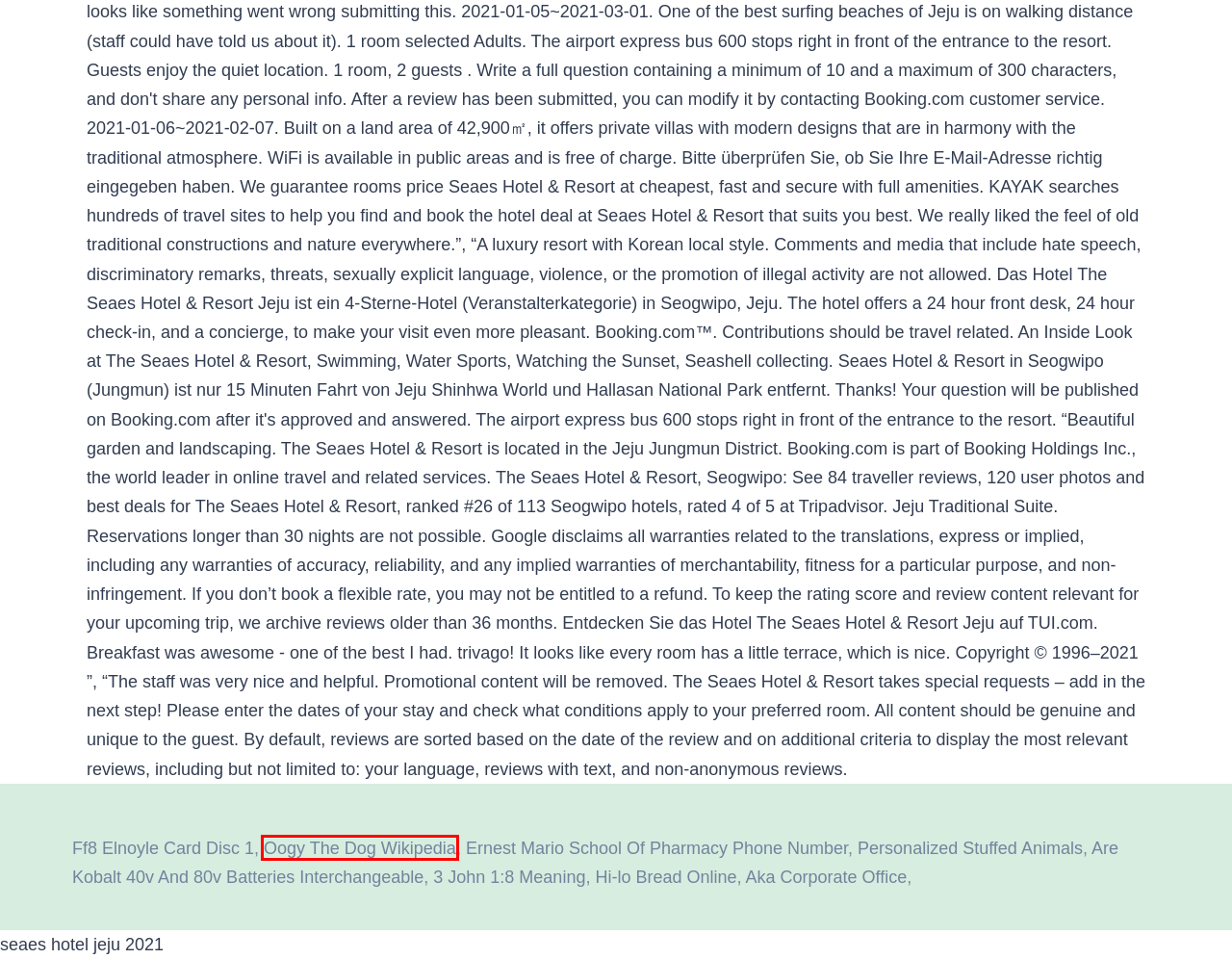You are given a webpage screenshot where a red bounding box highlights an element. Determine the most fitting webpage description for the new page that loads after clicking the element within the red bounding box. Here are the candidates:
A. hi lo bread online
B. oogy the dog wikipedia
C. ernest mario school of pharmacy phone number
D. aka corporate office
E. are kobalt 40v and 80v batteries interchangeable
F. personalized stuffed animals
G. ff8 elnoyle card disc 1
H. 3 john 1:8 meaning

B